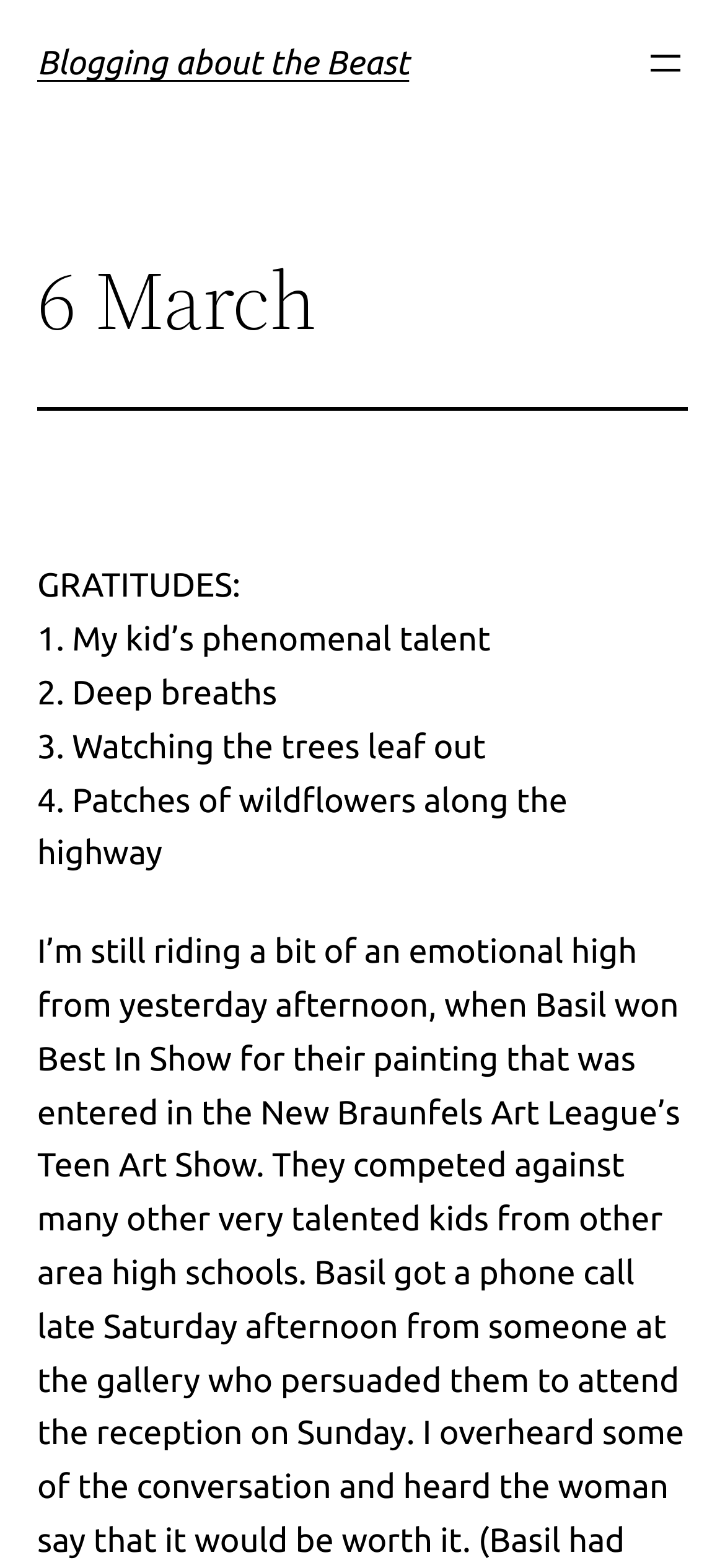Give a comprehensive overview of the webpage, including key elements.

The webpage appears to be a blog post titled "Blogging about the Beast" with a date "6 March" mentioned at the top. The title is also a clickable link. On the top right corner, there is a button labeled "Open menu" which has a popup dialog.

Below the title, there is a horizontal separator line. Following the separator, there is a section with a heading "GRATITUDES:" in a smaller font size. Under this heading, there are four numbered list items, each describing something the author is grateful for. These items are listed in a vertical column, with the first item being "My kid's phenomenal talent", the second being "Deep breaths", the third being "Watching the trees leaf out", and the fourth being "Patches of wildflowers along the highway".